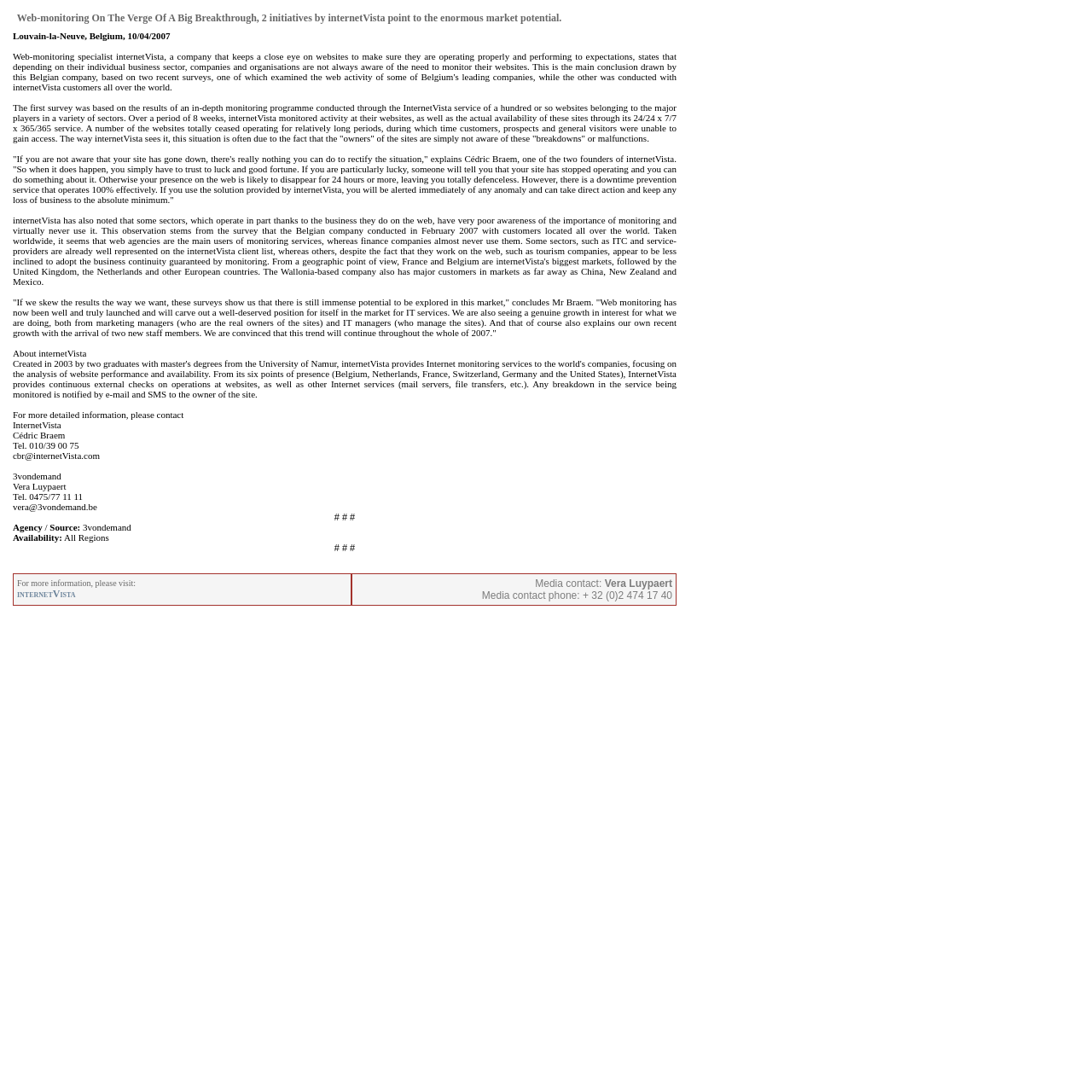Answer the following query concisely with a single word or phrase:
Who is the founder of internetVista?

Cédric Braem